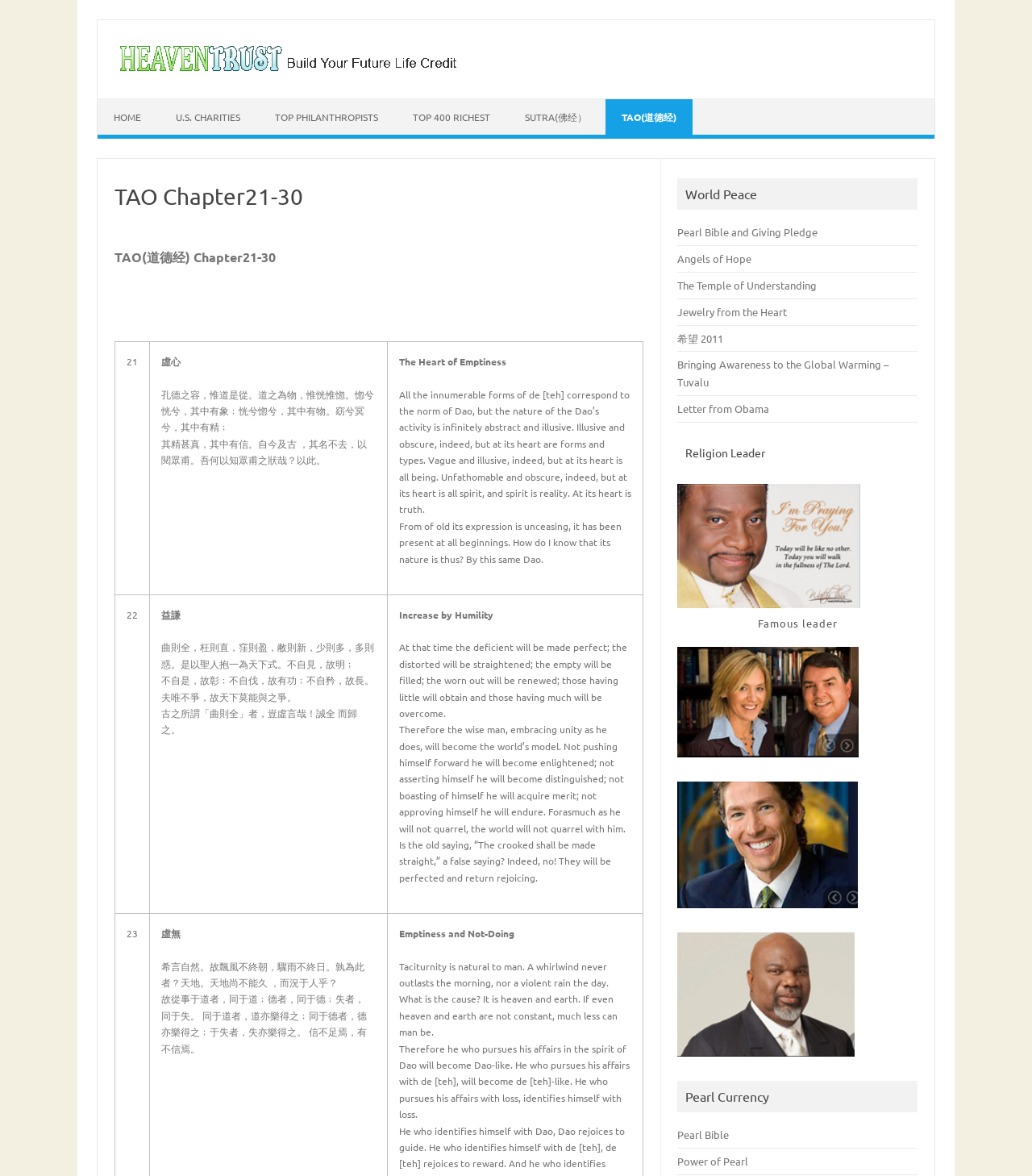Find the bounding box coordinates of the element you need to click on to perform this action: 'Click on HOME'. The coordinates should be represented by four float values between 0 and 1, in the format [left, top, right, bottom].

[0.095, 0.084, 0.152, 0.115]